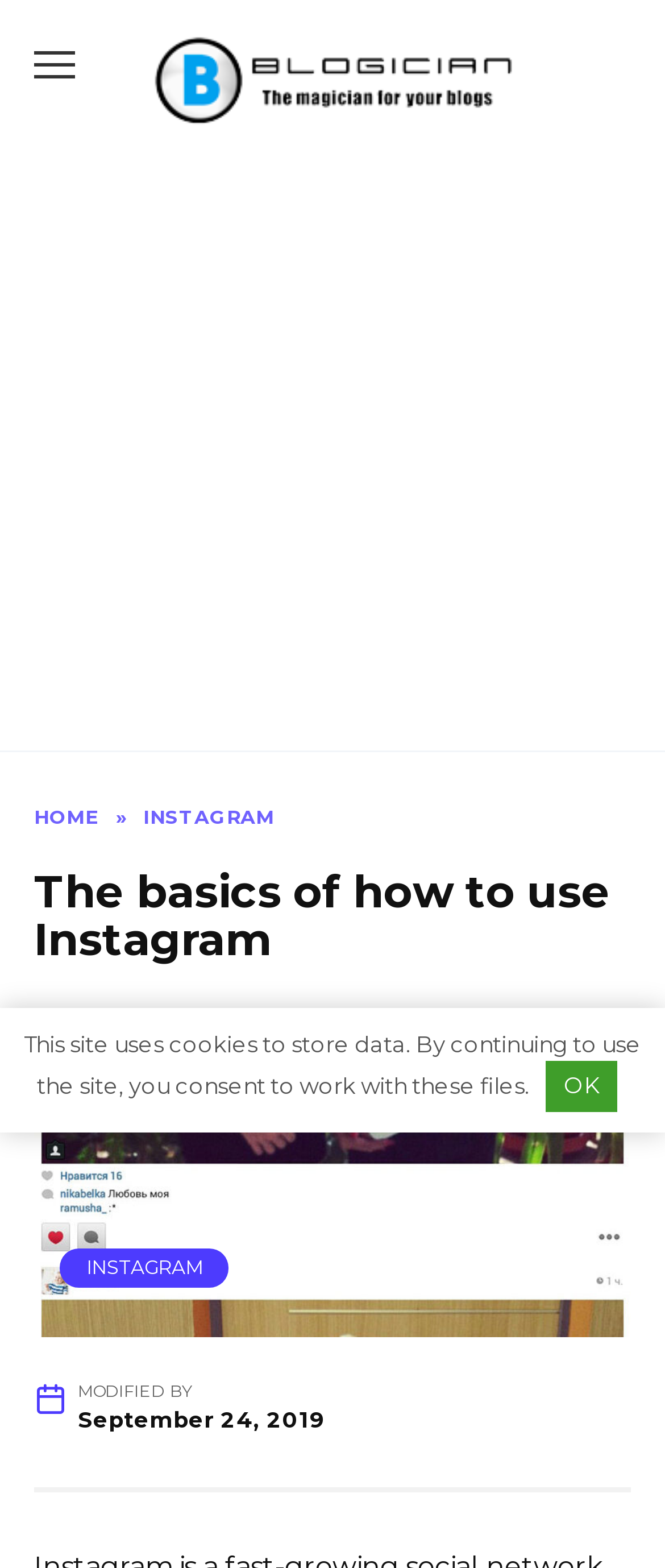Answer the question with a brief word or phrase:
What is the author of the webpage about?

Social networks